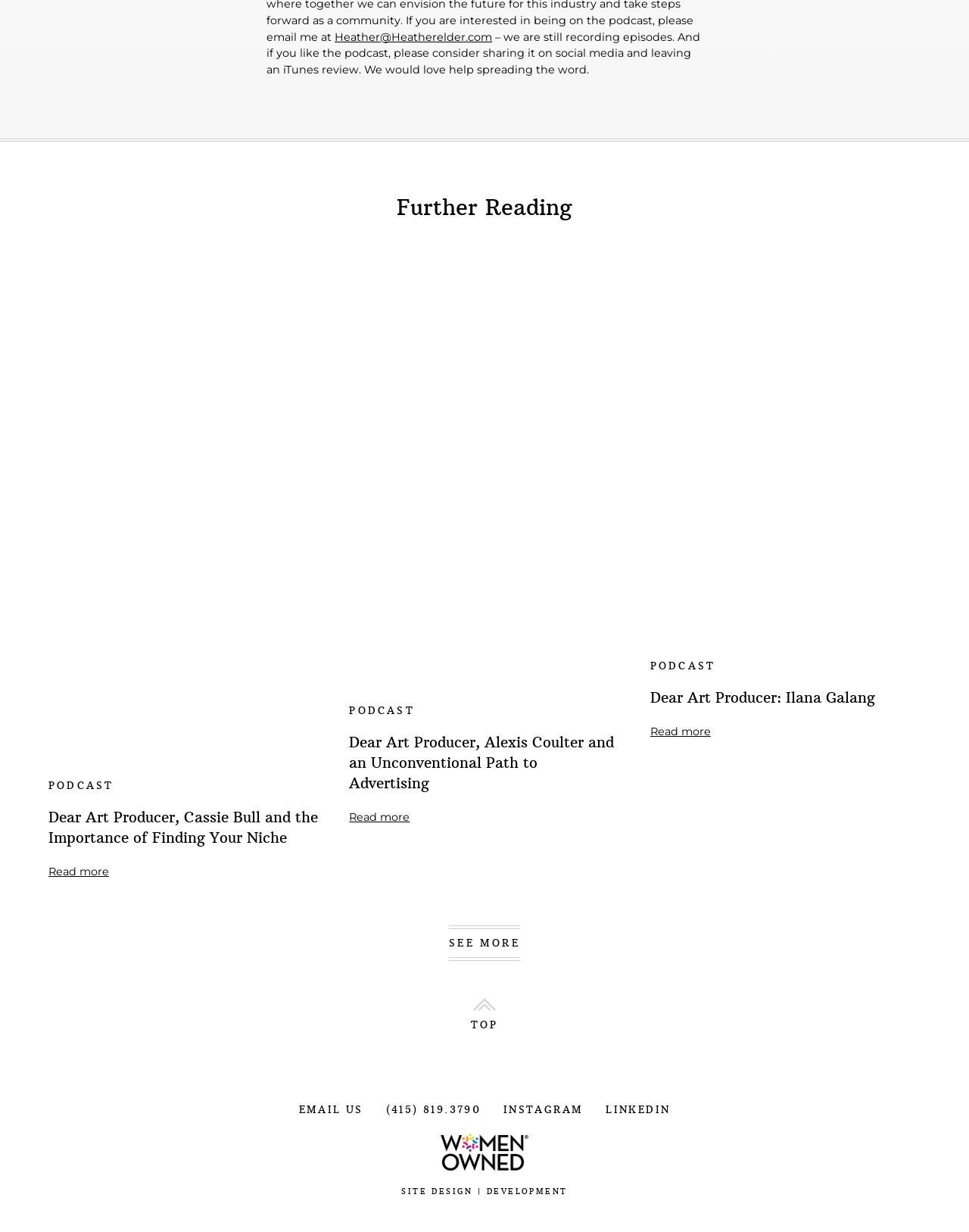Identify the bounding box of the UI element that matches this description: "LINKEDIN".

[0.625, 0.896, 0.692, 0.907]